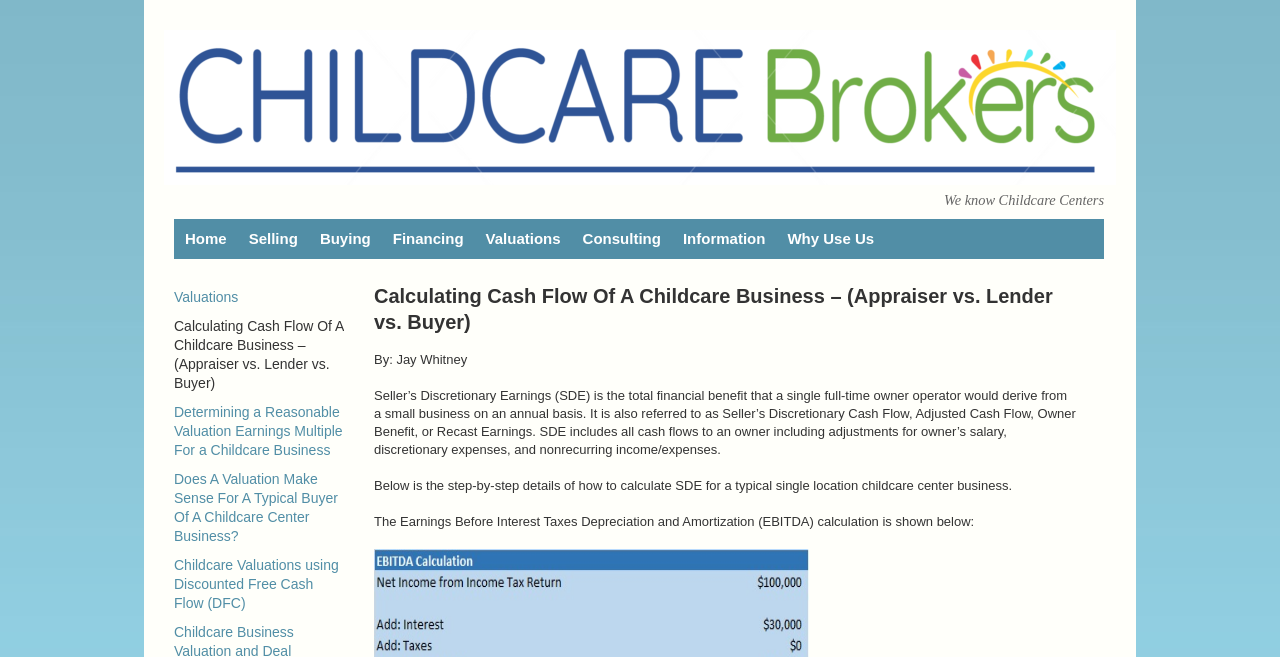Indicate the bounding box coordinates of the element that needs to be clicked to satisfy the following instruction: "Go to 'Home'". The coordinates should be four float numbers between 0 and 1, i.e., [left, top, right, bottom].

[0.136, 0.333, 0.186, 0.394]